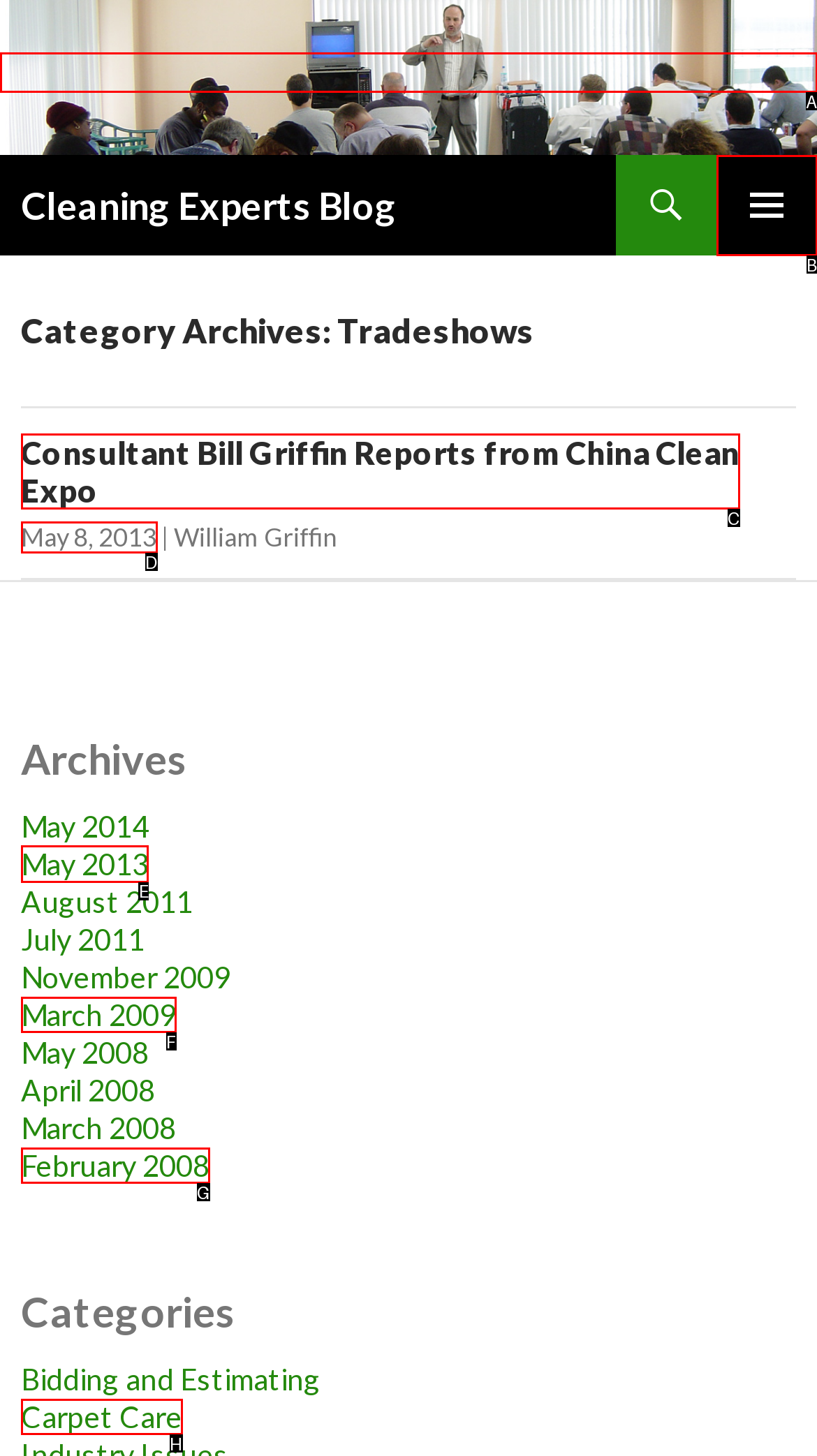Which UI element should you click on to achieve the following task: view May 2013 archives? Provide the letter of the correct option.

E